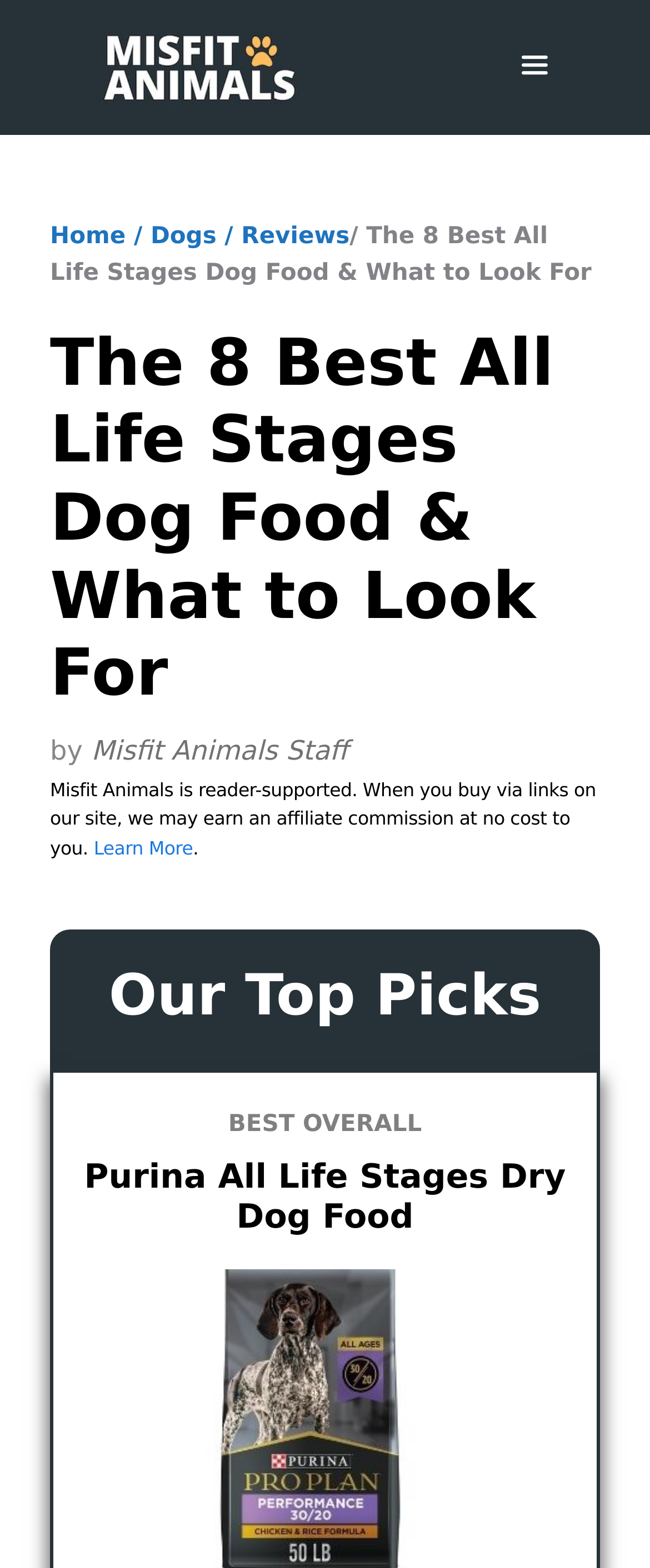Find the bounding box of the UI element described as: "alt="Misfit Animals"". The bounding box coordinates should be given as four float values between 0 and 1, i.e., [left, top, right, bottom].

[0.103, 0.029, 0.513, 0.054]